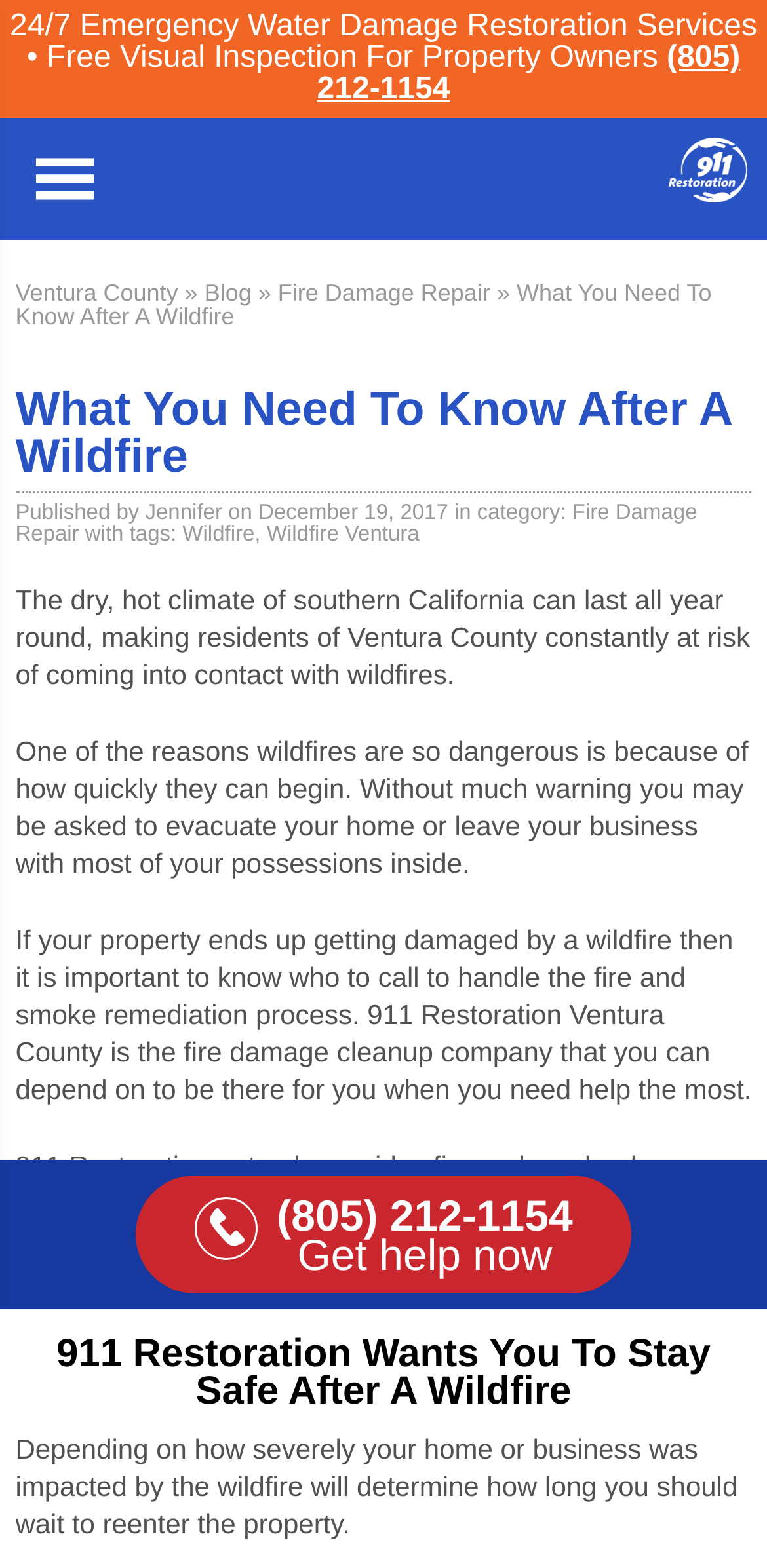Determine the bounding box coordinates of the clickable element to complete this instruction: "Visit the Ventura County page". Provide the coordinates in the format of four float numbers between 0 and 1, [left, top, right, bottom].

[0.02, 0.178, 0.232, 0.195]